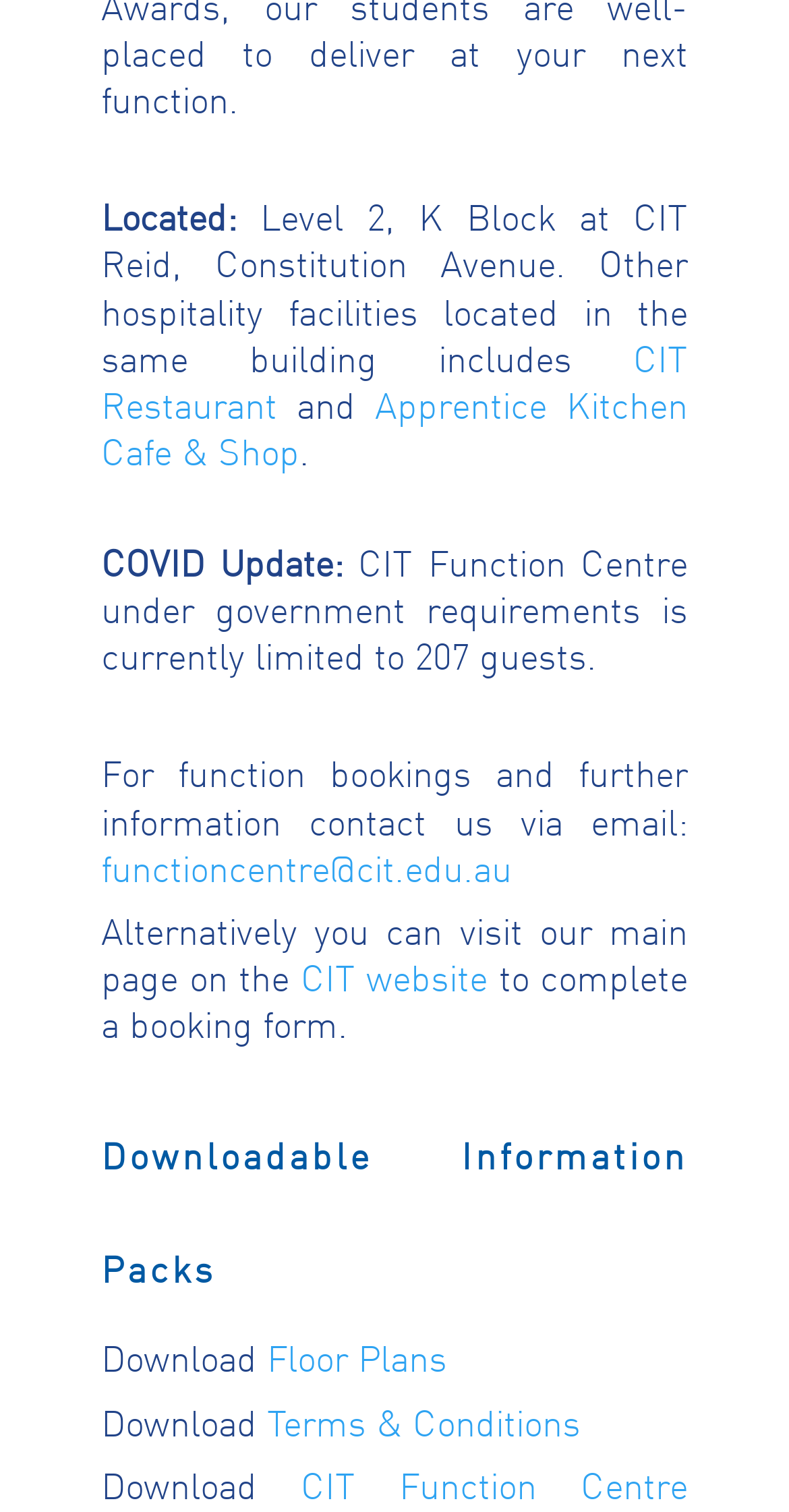Find the UI element described as: "functioncentre@cit.edu.au" and predict its bounding box coordinates. Ensure the coordinates are four float numbers between 0 and 1, [left, top, right, bottom].

[0.128, 0.559, 0.649, 0.59]